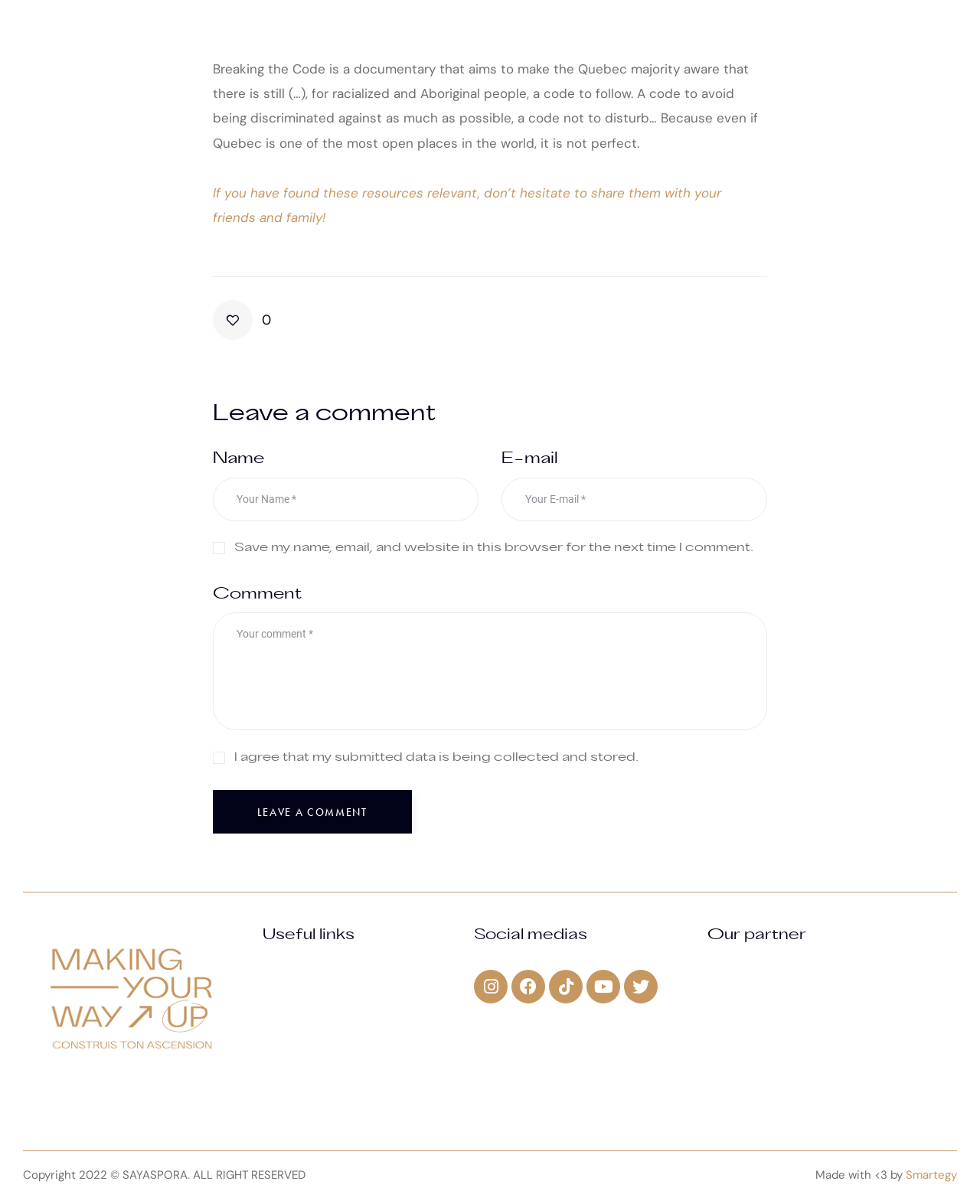Answer the question below in one word or phrase:
What is the documentary about?

Racialized and Aboriginal people